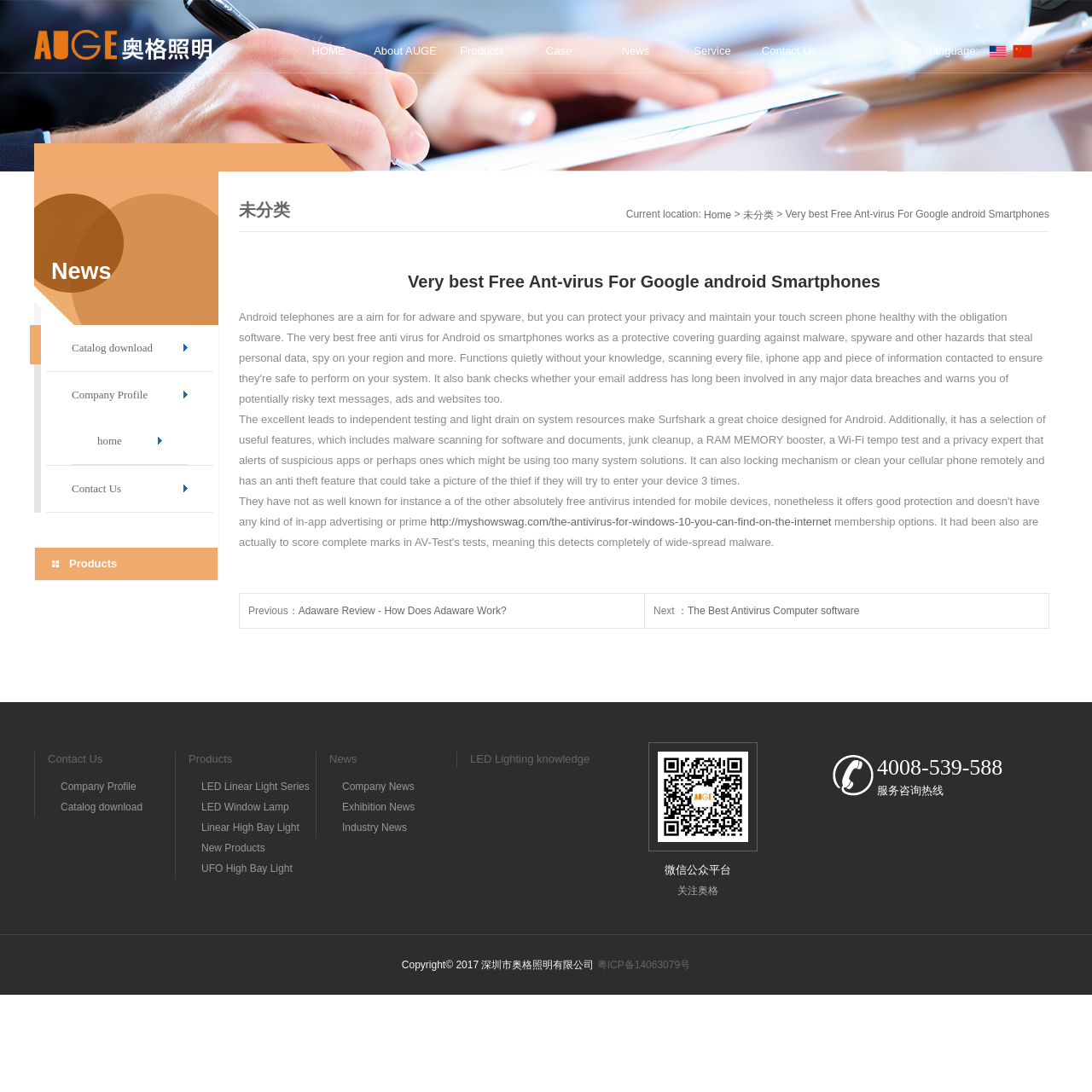Identify the bounding box coordinates of the section that should be clicked to achieve the task described: "View Hannah's LinkedIn profile".

None